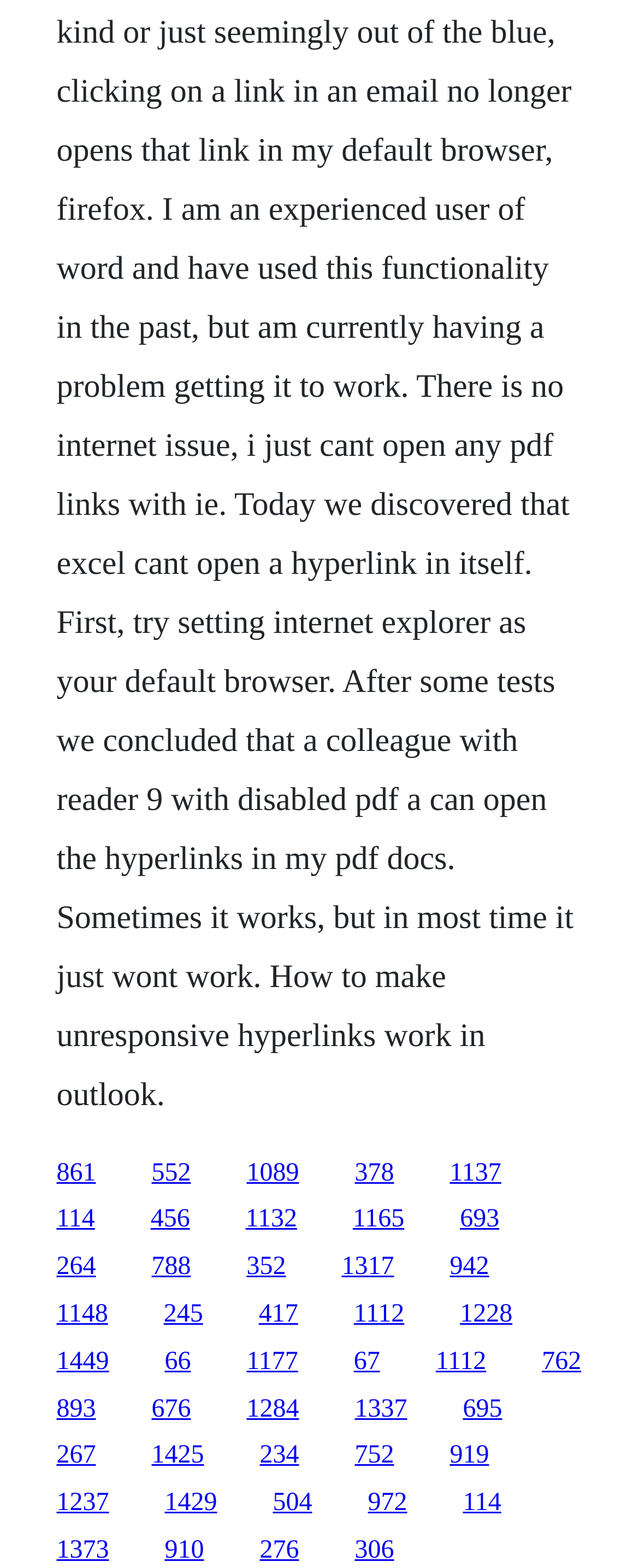Please find and report the bounding box coordinates of the element to click in order to perform the following action: "click the first link". The coordinates should be expressed as four float numbers between 0 and 1, in the format [left, top, right, bottom].

[0.088, 0.739, 0.15, 0.757]